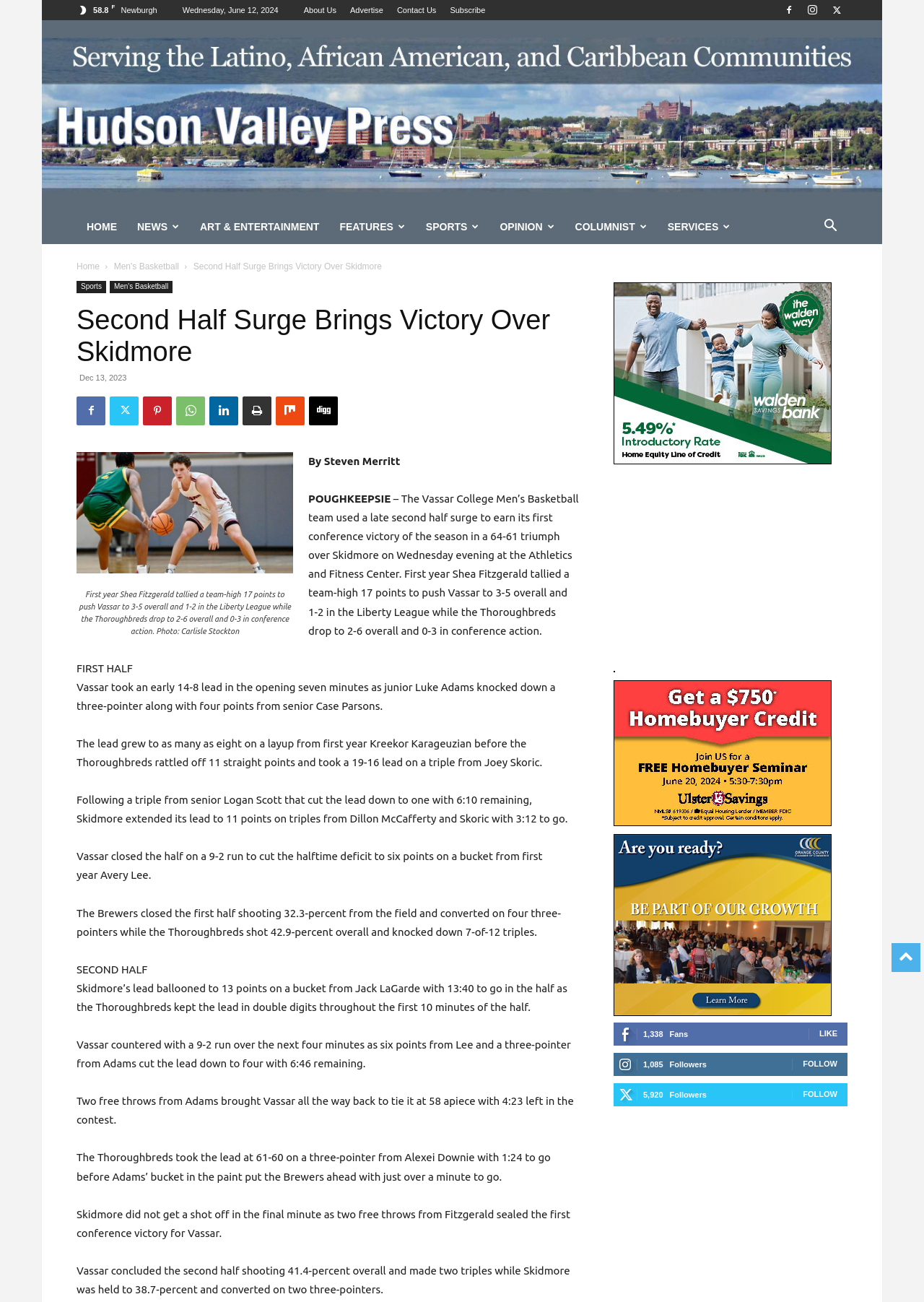Please specify the bounding box coordinates of the clickable region necessary for completing the following instruction: "Click on the 'HOME' link". The coordinates must consist of four float numbers between 0 and 1, i.e., [left, top, right, bottom].

[0.083, 0.161, 0.138, 0.187]